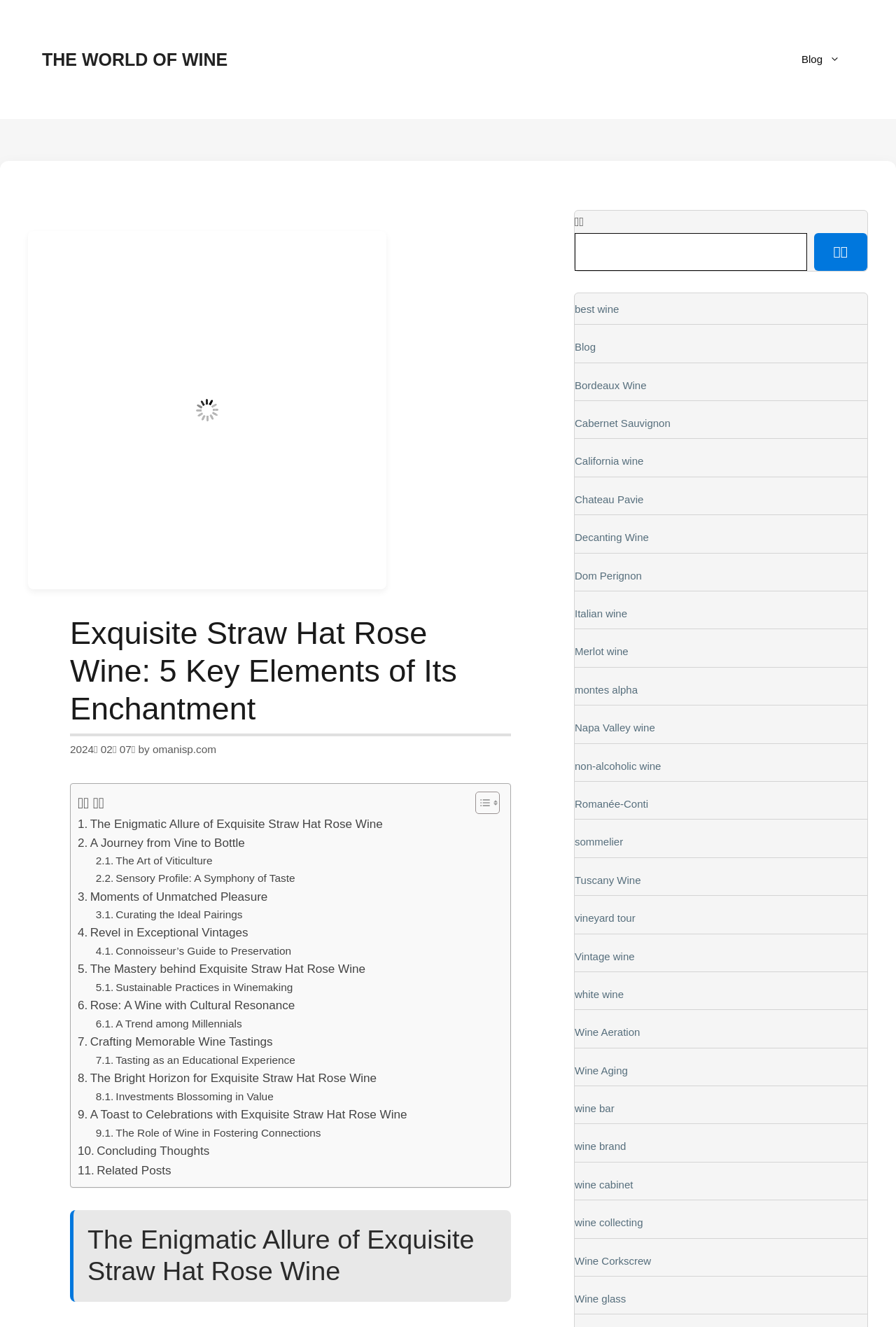What is the topic of the first link in the content section?
Please ensure your answer is as detailed and informative as possible.

The first link in the content section is '. The Enigmatic Allure of Exquisite Straw Hat Rose Wine', which suggests that this is the topic of the first link.